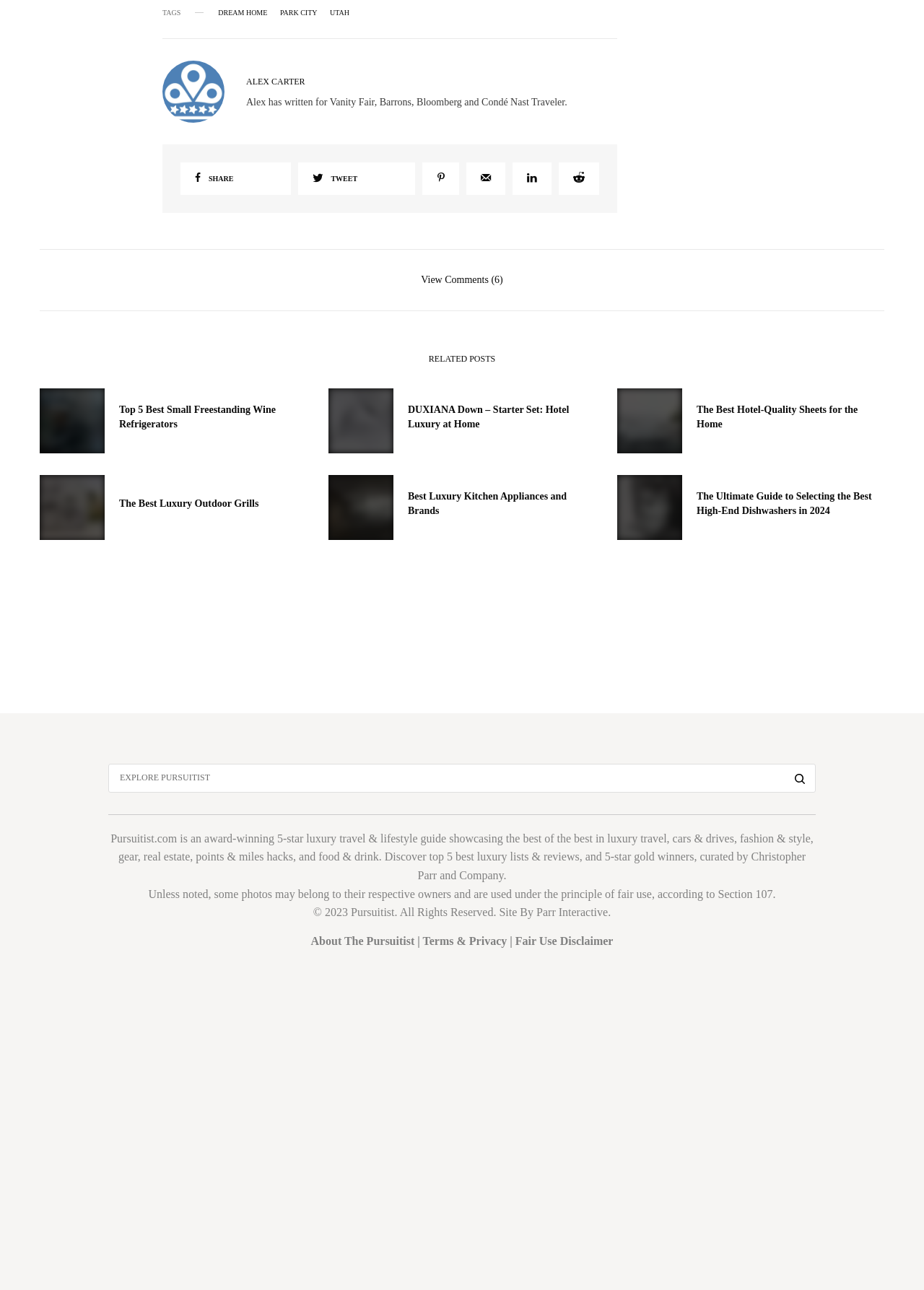Answer the question below using just one word or a short phrase: 
What is the name of the website?

Pursuitist